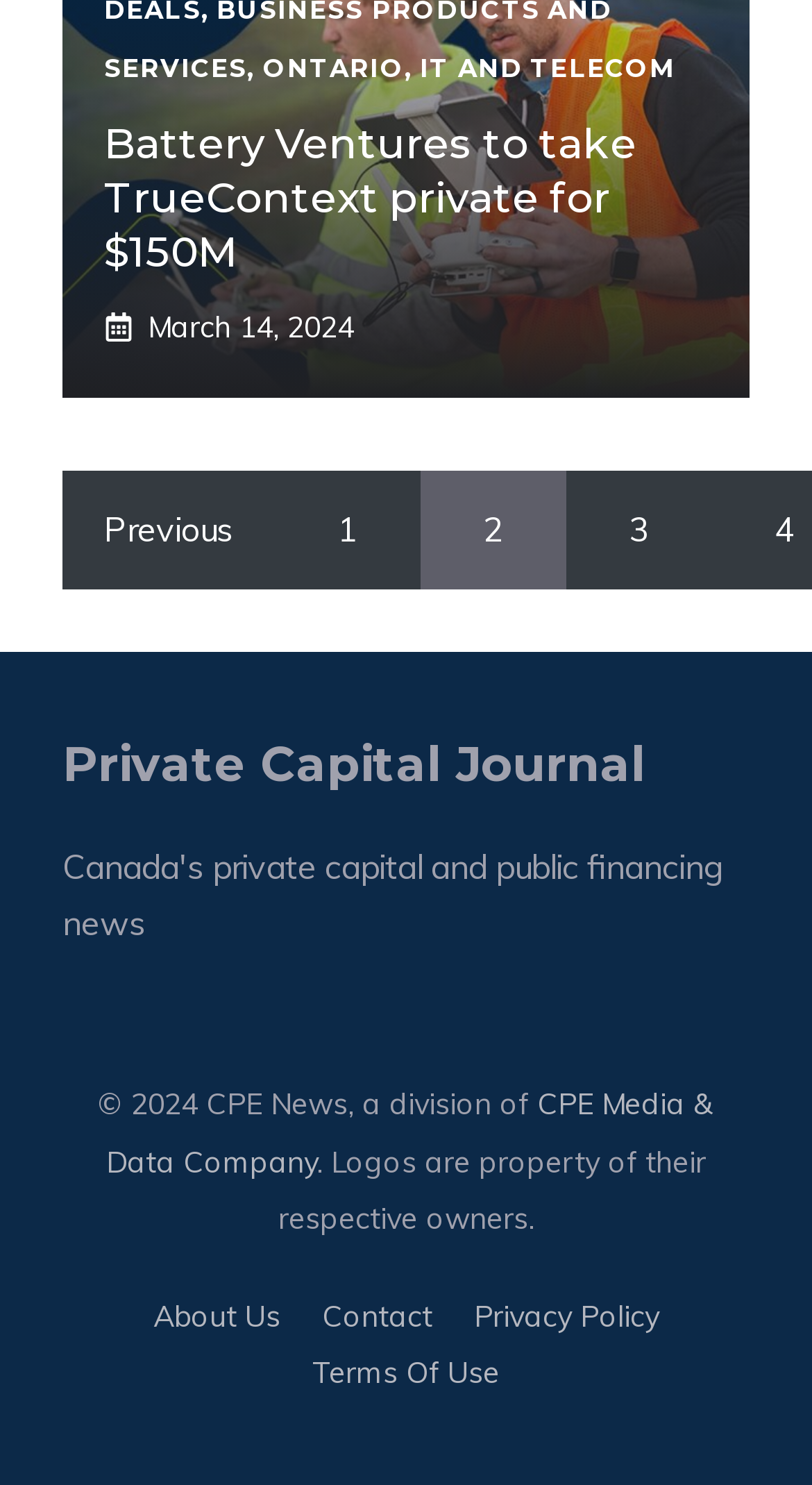How many links are there in the pagination section?
Using the details shown in the screenshot, provide a comprehensive answer to the question.

I counted the number of link elements in the pagination section, which are 'Previous', '1', and '3', so there are 3 links in total.